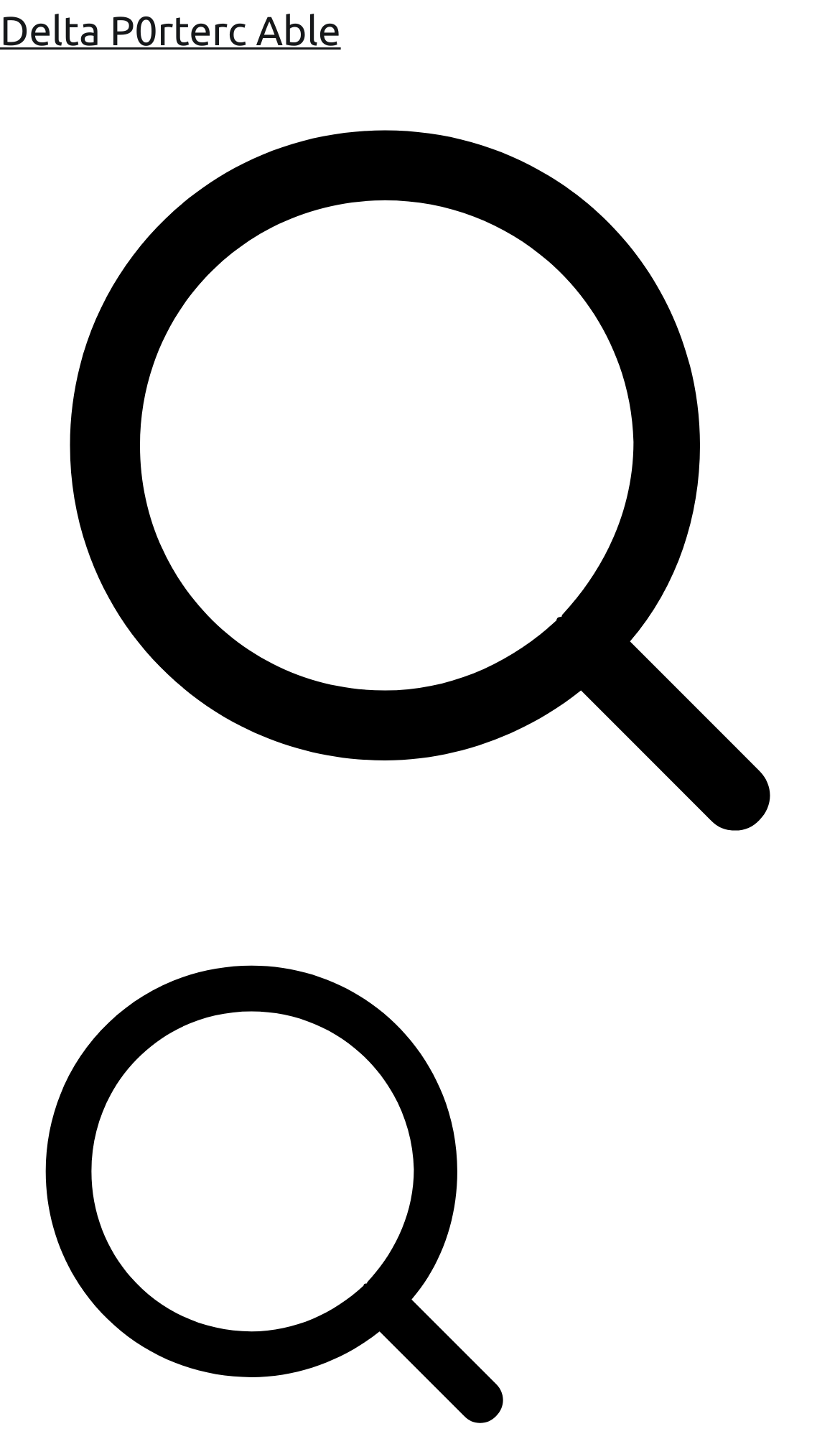Identify the bounding box for the given UI element using the description provided. Coordinates should be in the format (top-left x, top-left y, bottom-right x, bottom-right y) and must be between 0 and 1. Here is the description: parent_node: Search for:

[0.0, 0.607, 1.0, 0.631]